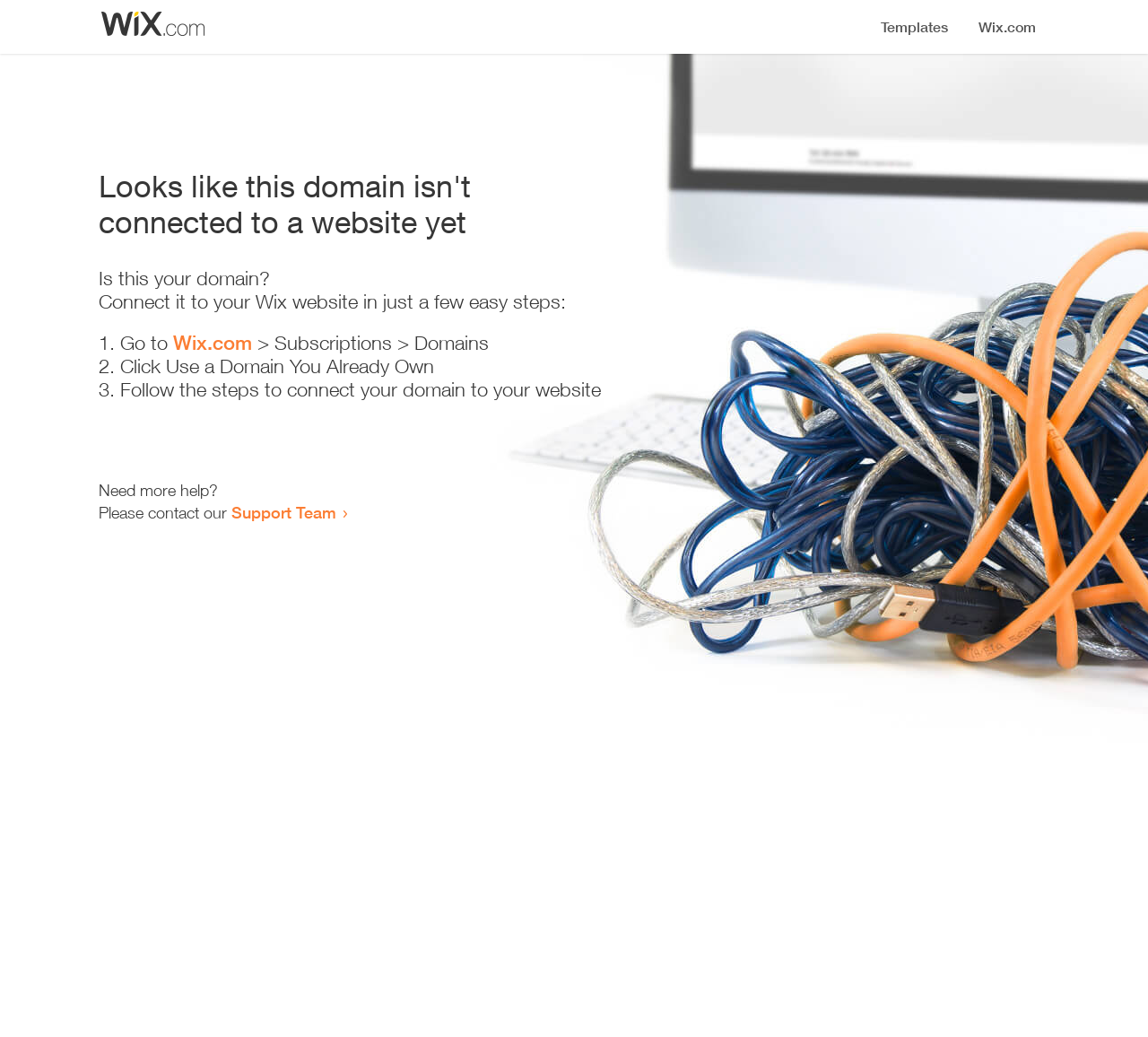What is the first step to connect the domain to a website?
From the details in the image, answer the question comprehensively.

The first step to connect the domain to a website is to go to Wix.com, as indicated by the instruction 'Go to Wix.com > Subscriptions > Domains'.